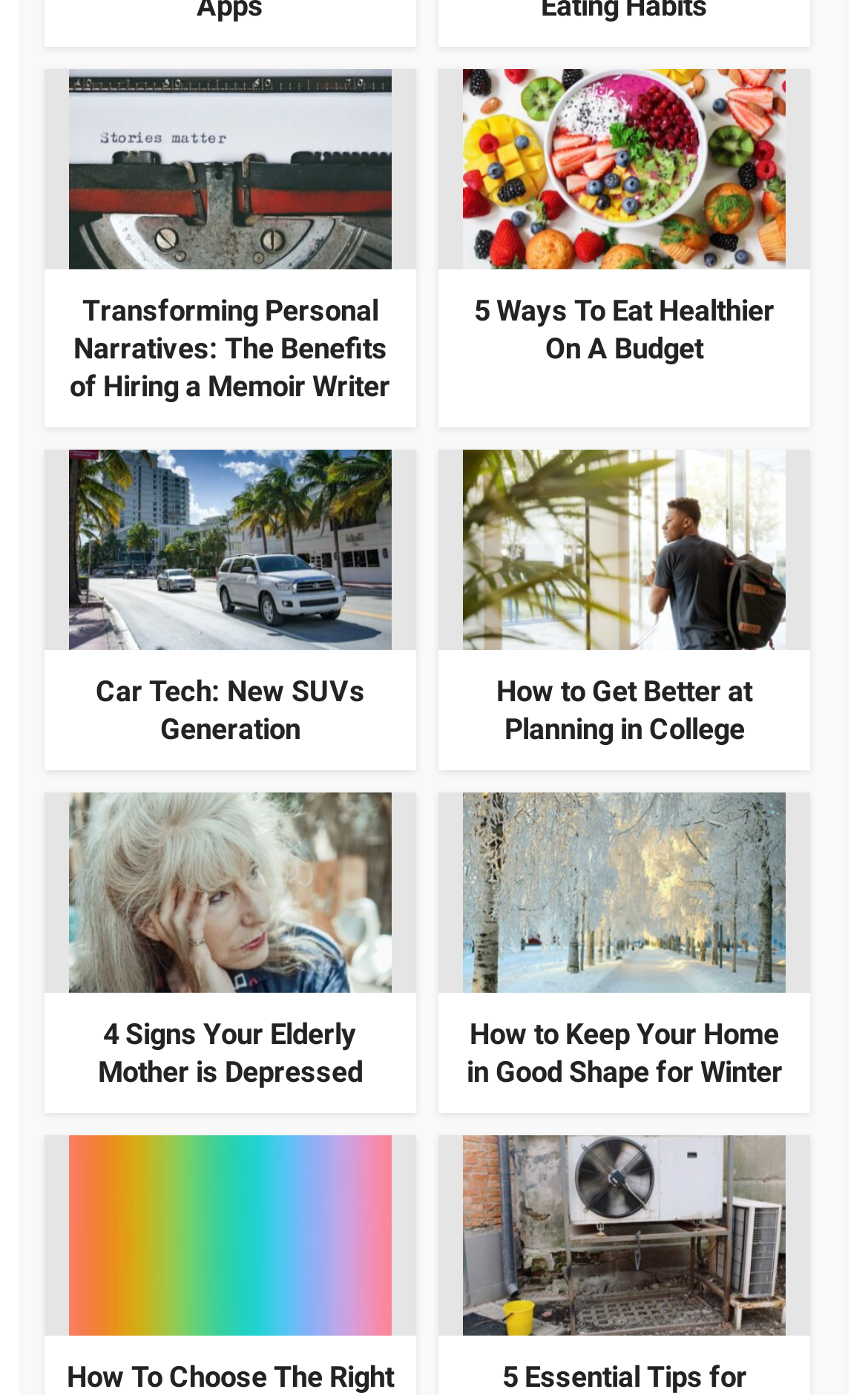Respond to the following question using a concise word or phrase: 
What is the title of the first article?

Transforming Personal Narratives